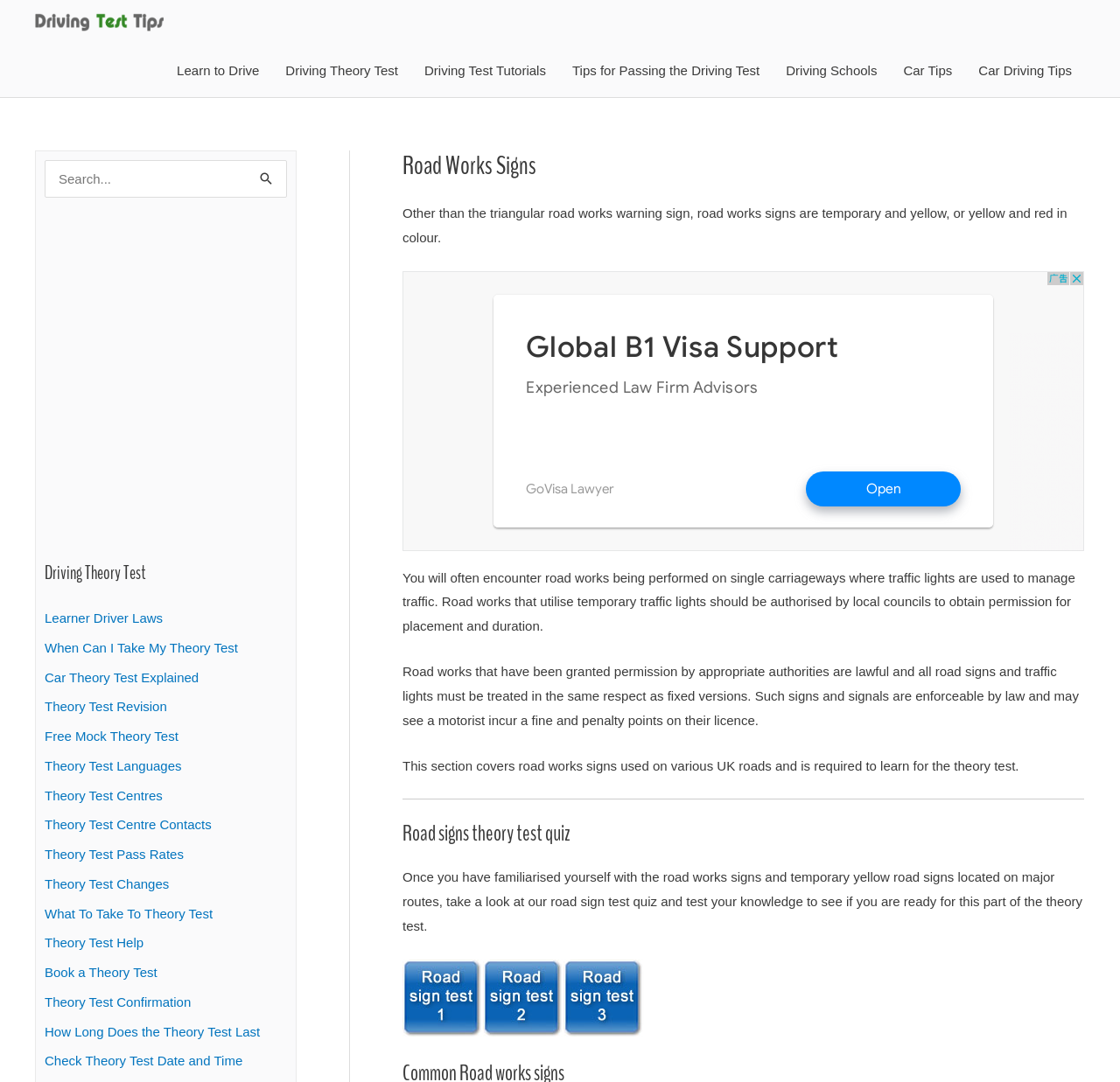Specify the bounding box coordinates of the element's region that should be clicked to achieve the following instruction: "Learn about 'Learner Driver Laws'". The bounding box coordinates consist of four float numbers between 0 and 1, in the format [left, top, right, bottom].

[0.04, 0.564, 0.145, 0.578]